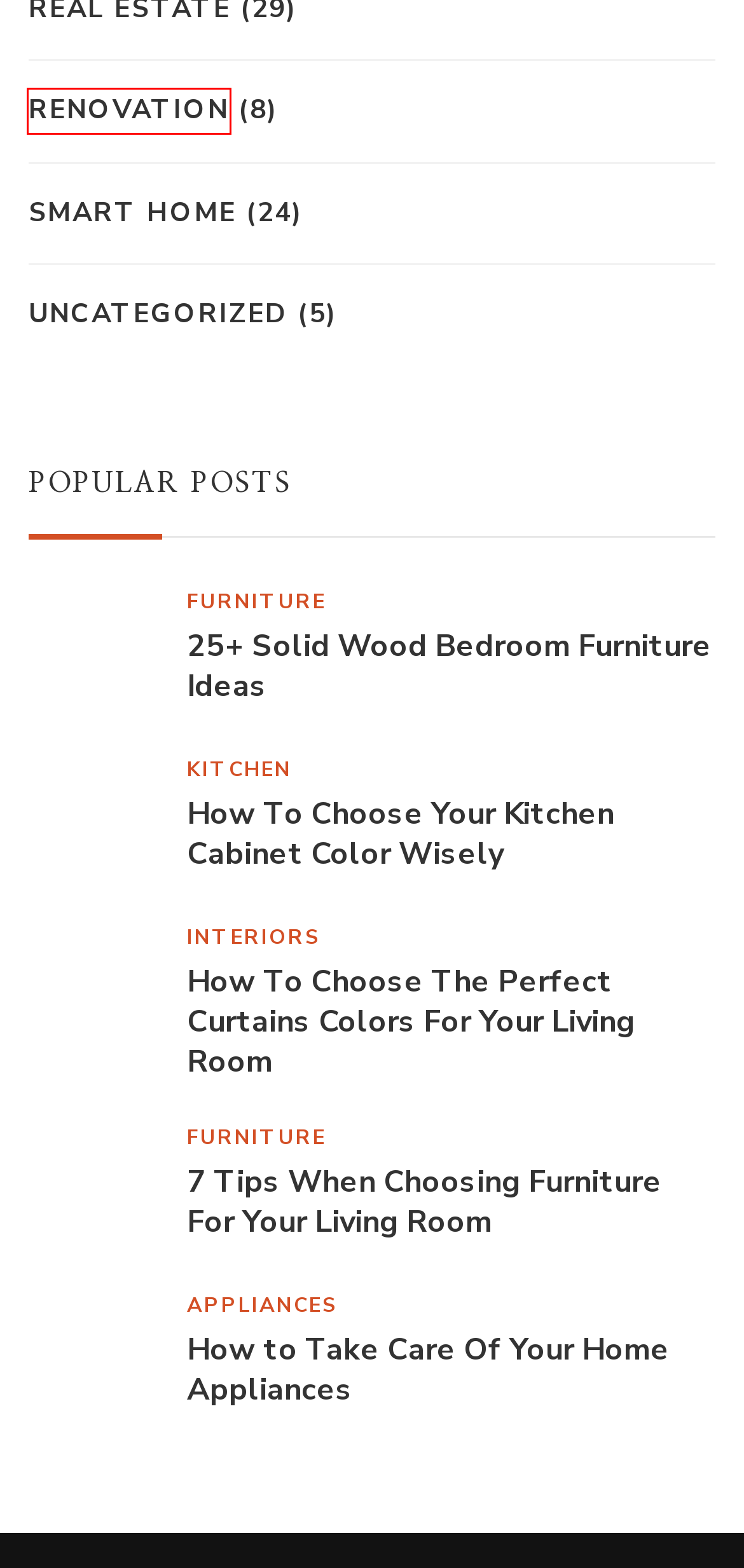Given a screenshot of a webpage with a red bounding box around a UI element, please identify the most appropriate webpage description that matches the new webpage after you click on the element. Here are the candidates:
A. Smart Home - TheRouseHomes
B. How to Take Care Of Your Home Appliances
C. 7 Tips When Choosing Furniture For Your Living Room
D. How To Choose Curtains Colors For Living Room - TheRouseHomes
E. Renovation - TheRouseHomes
F. 25+ Solid Wood Bedroom Furniture Ideas
G. Home Improvement - TheRouseHomes
H. How To Choose Your Kitchen Cabinet Color Wisely

E